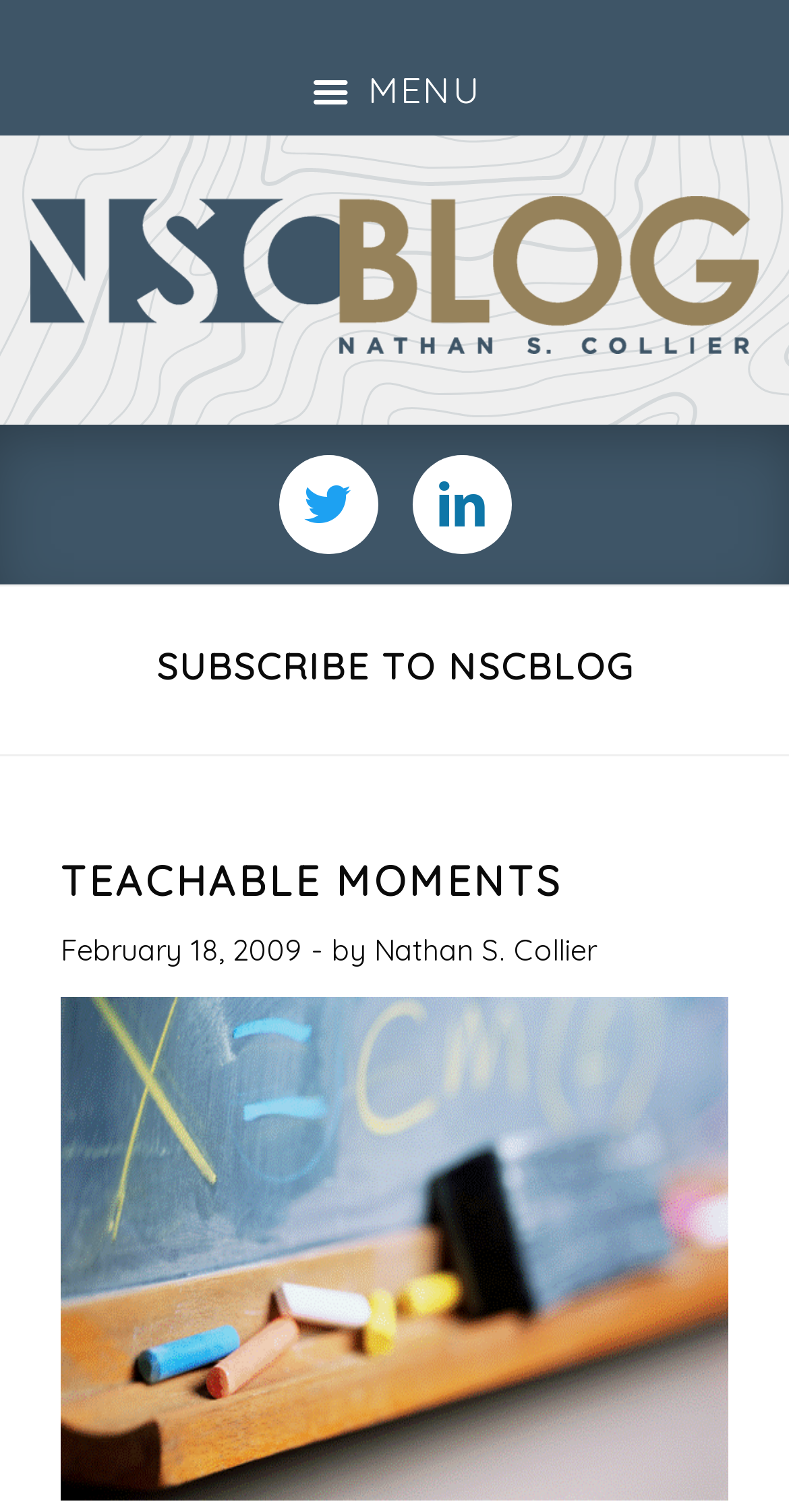Based on the visual content of the image, answer the question thoroughly: What is the name of the blog?

The name of the blog can be found in the link element with the text 'NSCBlog' which is located at the top of the webpage, below the menu link.